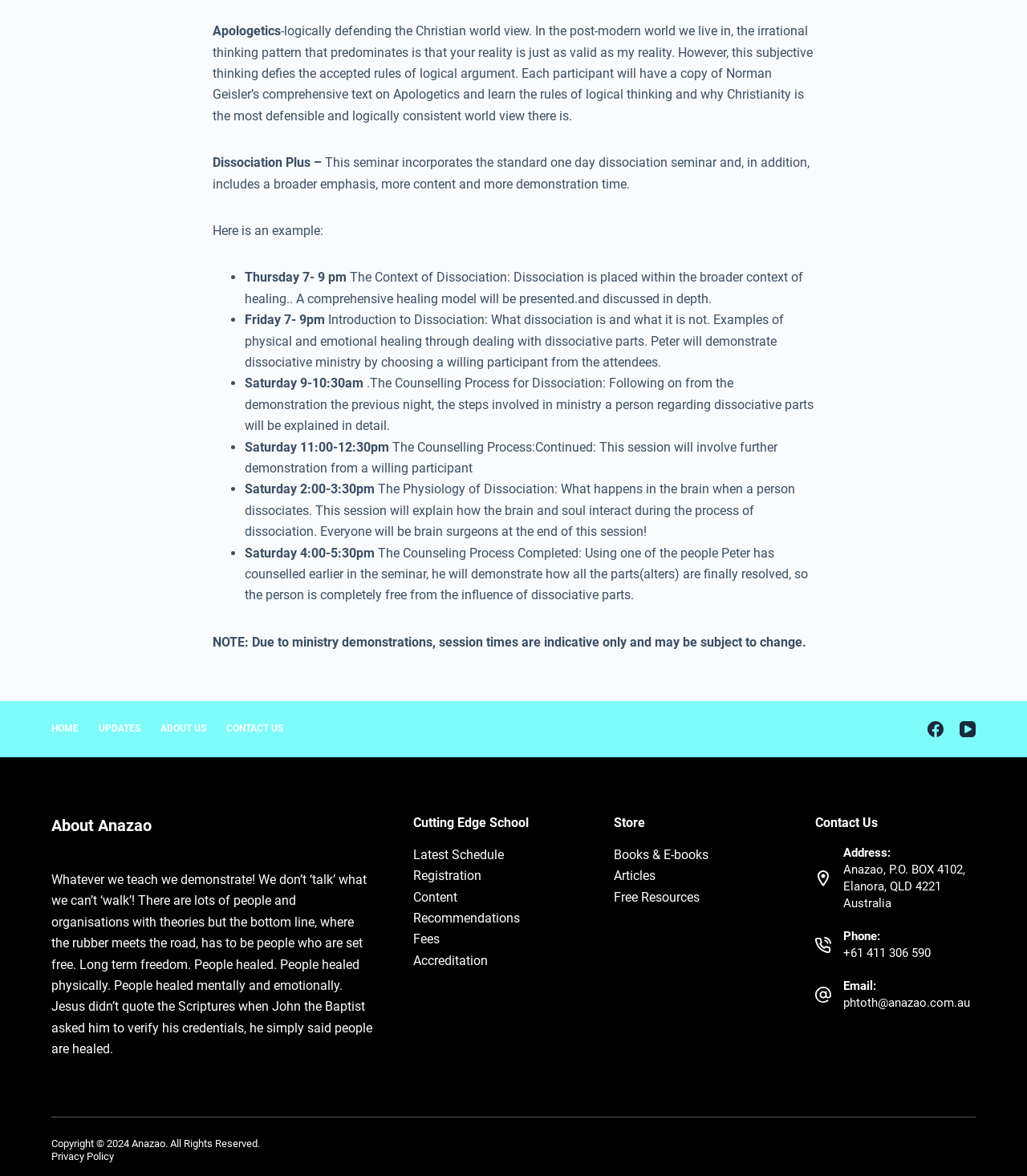What is the theme of the Cutting Edge School mentioned on this webpage?
Refer to the image and provide a thorough answer to the question.

Based on the webpage content, I can infer that the Cutting Edge School is focused on teaching and demonstrating healing and counseling techniques, as evidenced by the links to topics such as 'Latest Schedule', 'Registration', and 'Content'.